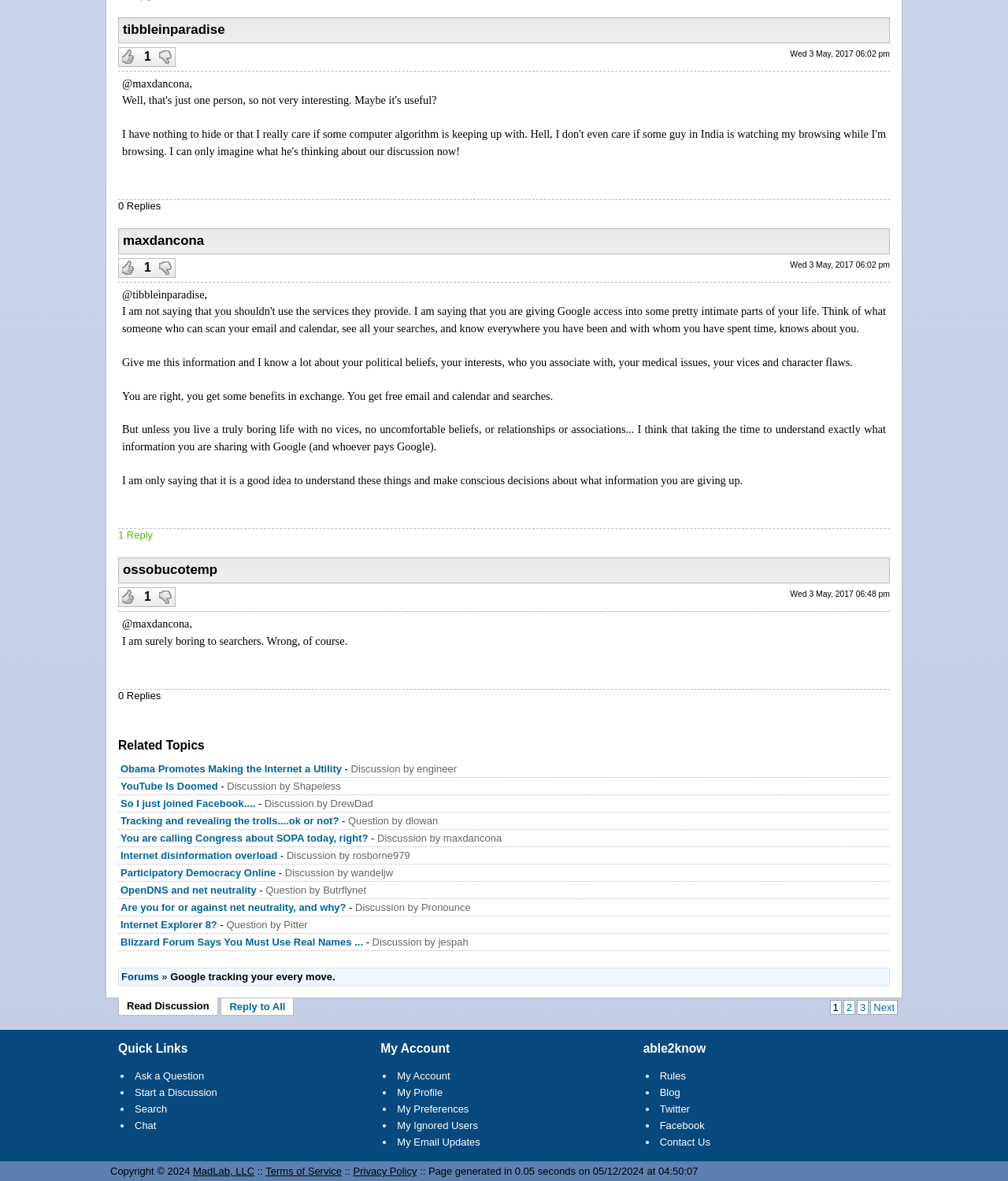Please specify the bounding box coordinates for the clickable region that will help you carry out the instruction: "Reply to all".

[0.219, 0.845, 0.292, 0.86]